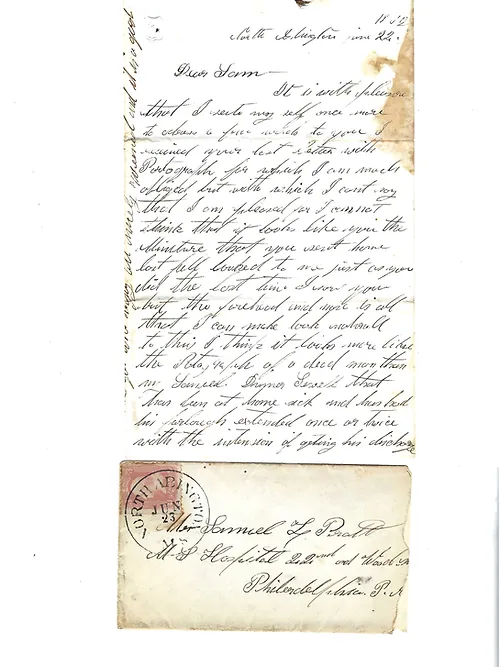Give a concise answer of one word or phrase to the question: 
Where was the letter sent to?

A hospital in Philadelphia